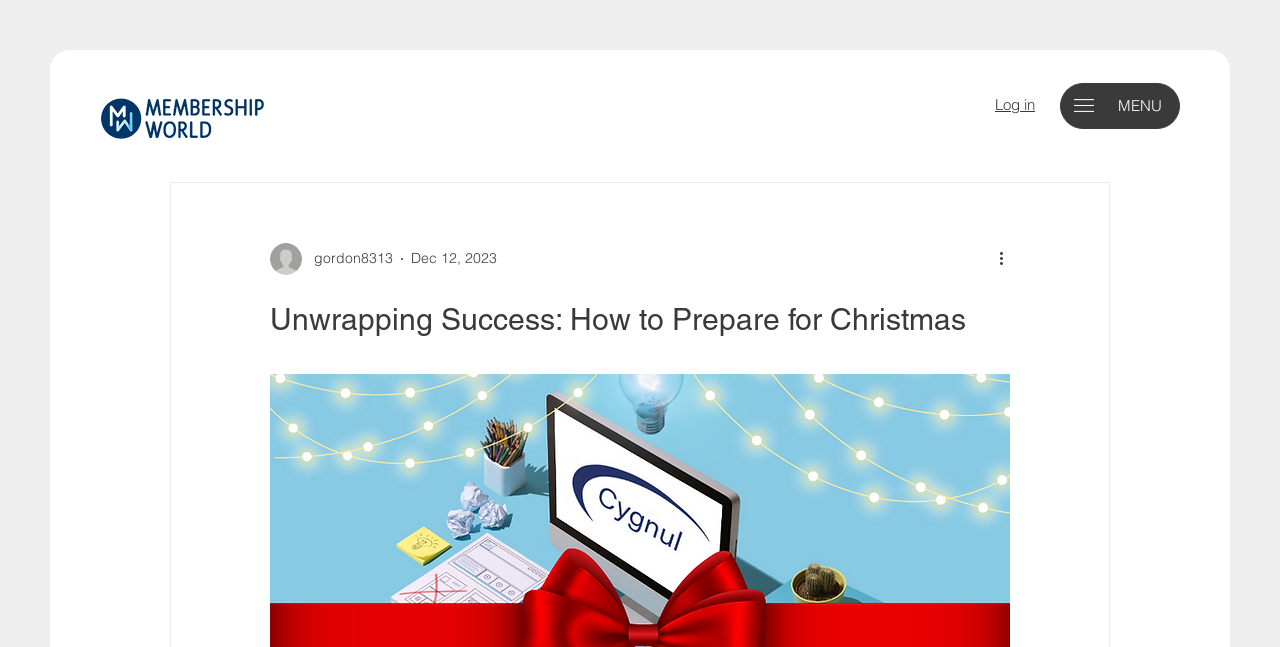What is the date of the article?
Using the image, elaborate on the answer with as much detail as possible.

The date of the article can be found by looking at the generic element 'Dec 12, 2023' which is located near the author's name.